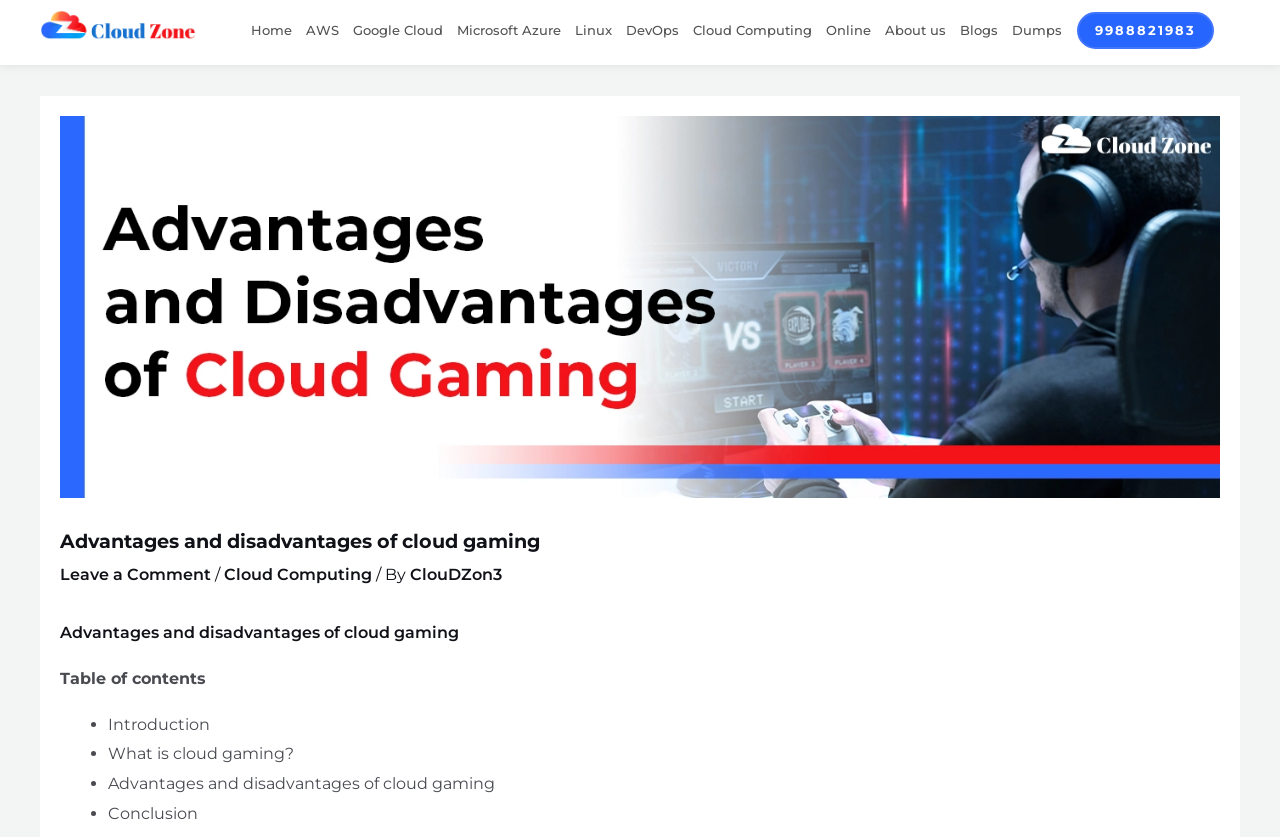What is the topic of the article?
Please use the image to deliver a detailed and complete answer.

Based on the webpage structure and content, I can see that the article is discussing cloud gaming, its uses, advantages, and disadvantages. The heading 'Advantages and disadvantages of cloud gaming' and the table of contents with sections like 'What is cloud gaming?' and 'Advantages and disadvantages of cloud gaming' suggest that the article is focused on this topic.